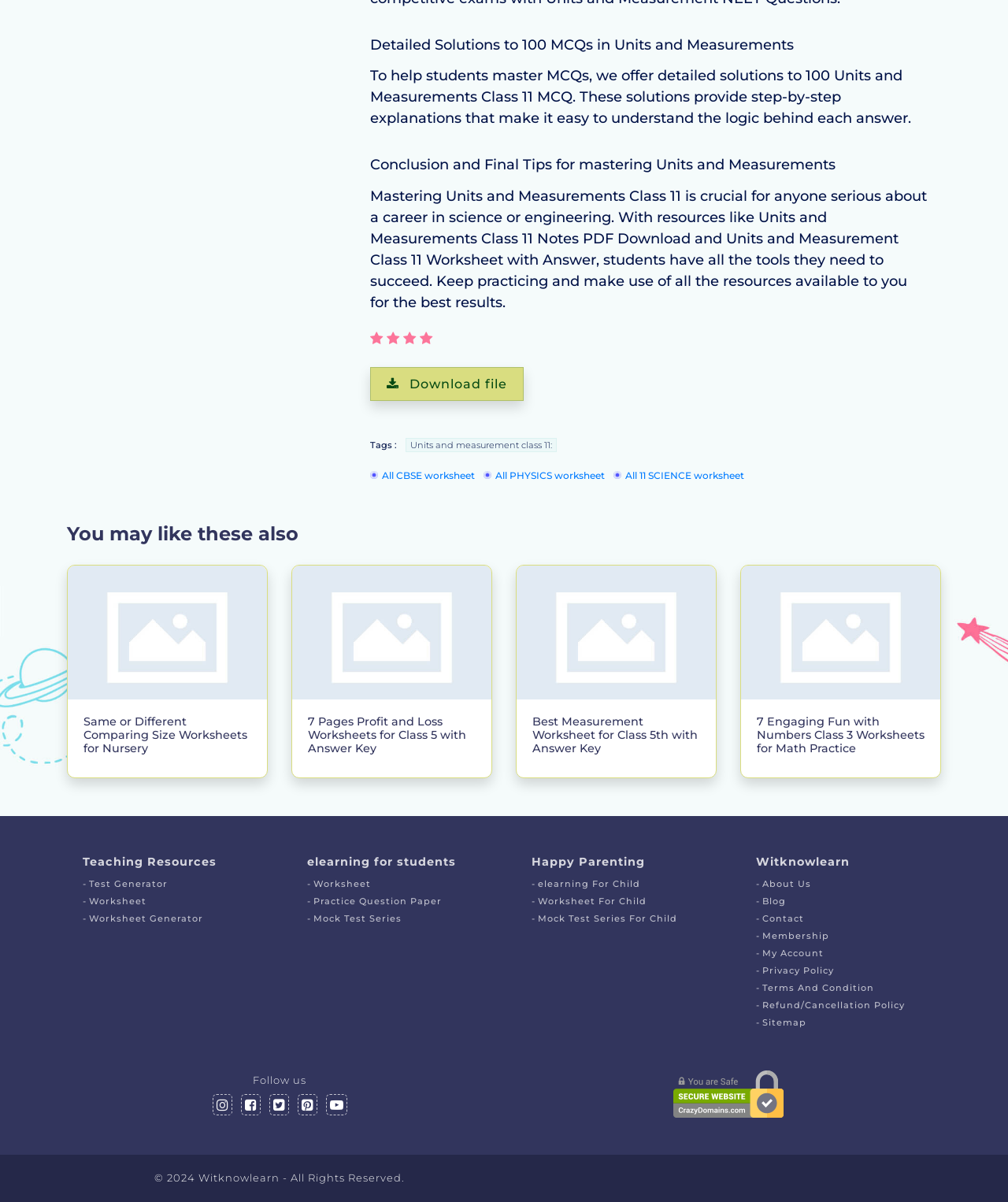From the webpage screenshot, predict the bounding box coordinates (top-left x, top-left y, bottom-right x, bottom-right y) for the UI element described here: All 11 SCIENCE worksheet

[0.609, 0.391, 0.738, 0.401]